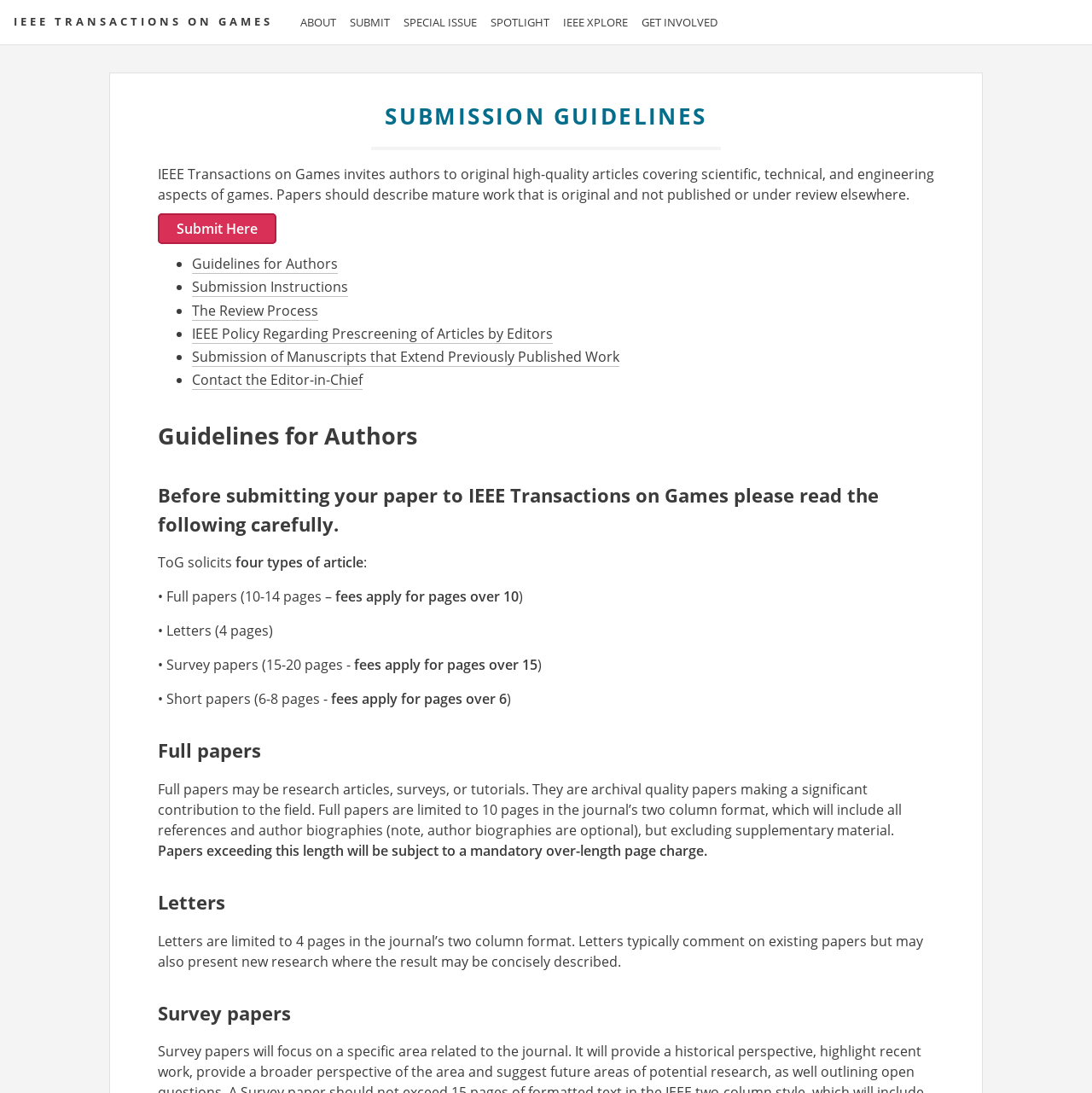Please find the bounding box coordinates of the element's region to be clicked to carry out this instruction: "Submit your paper".

[0.145, 0.195, 0.253, 0.223]